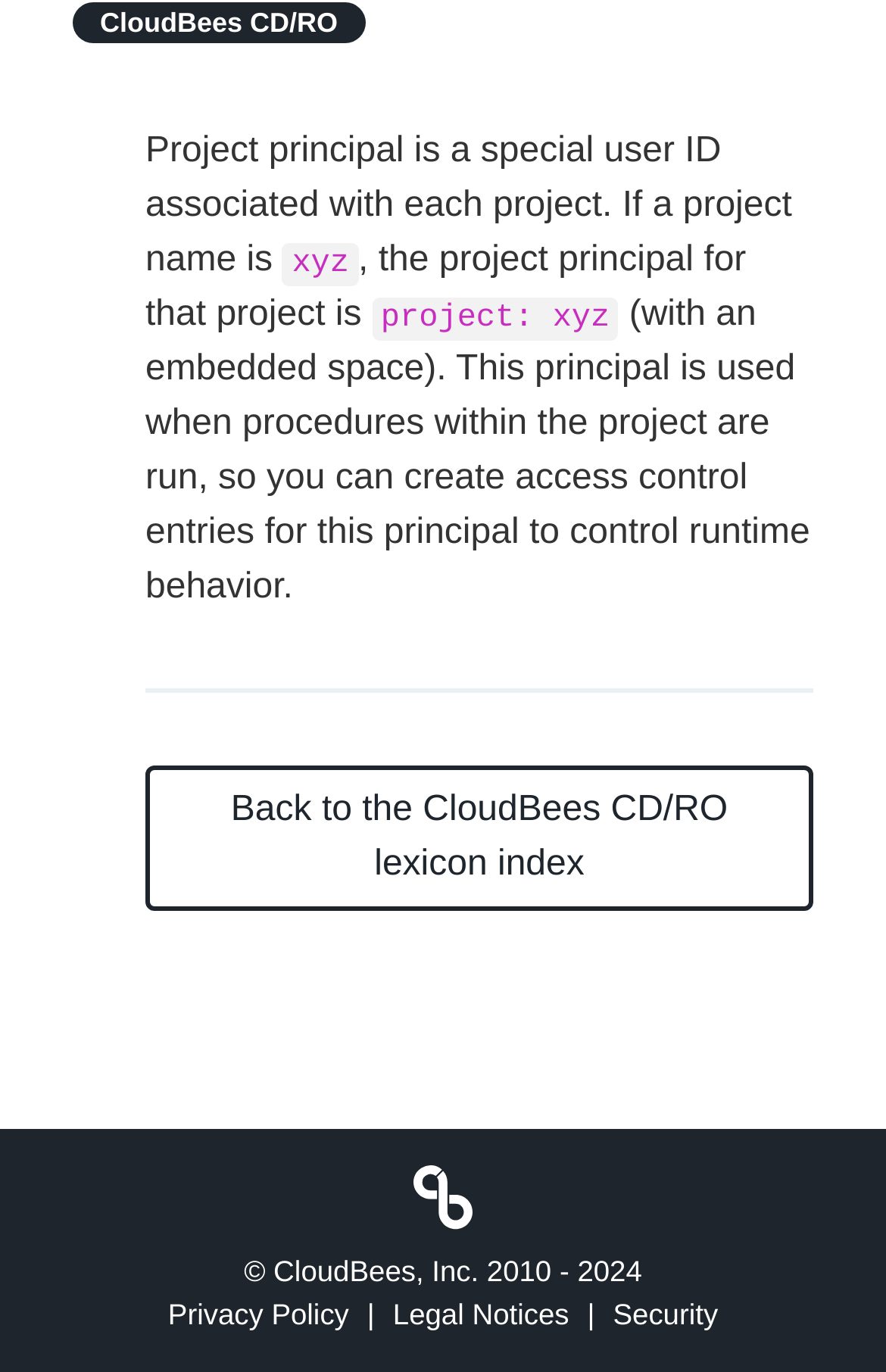Given the description "parent_node: Enable dark mode", determine the bounding box of the corresponding UI element.

[0.082, 0.232, 0.123, 0.265]